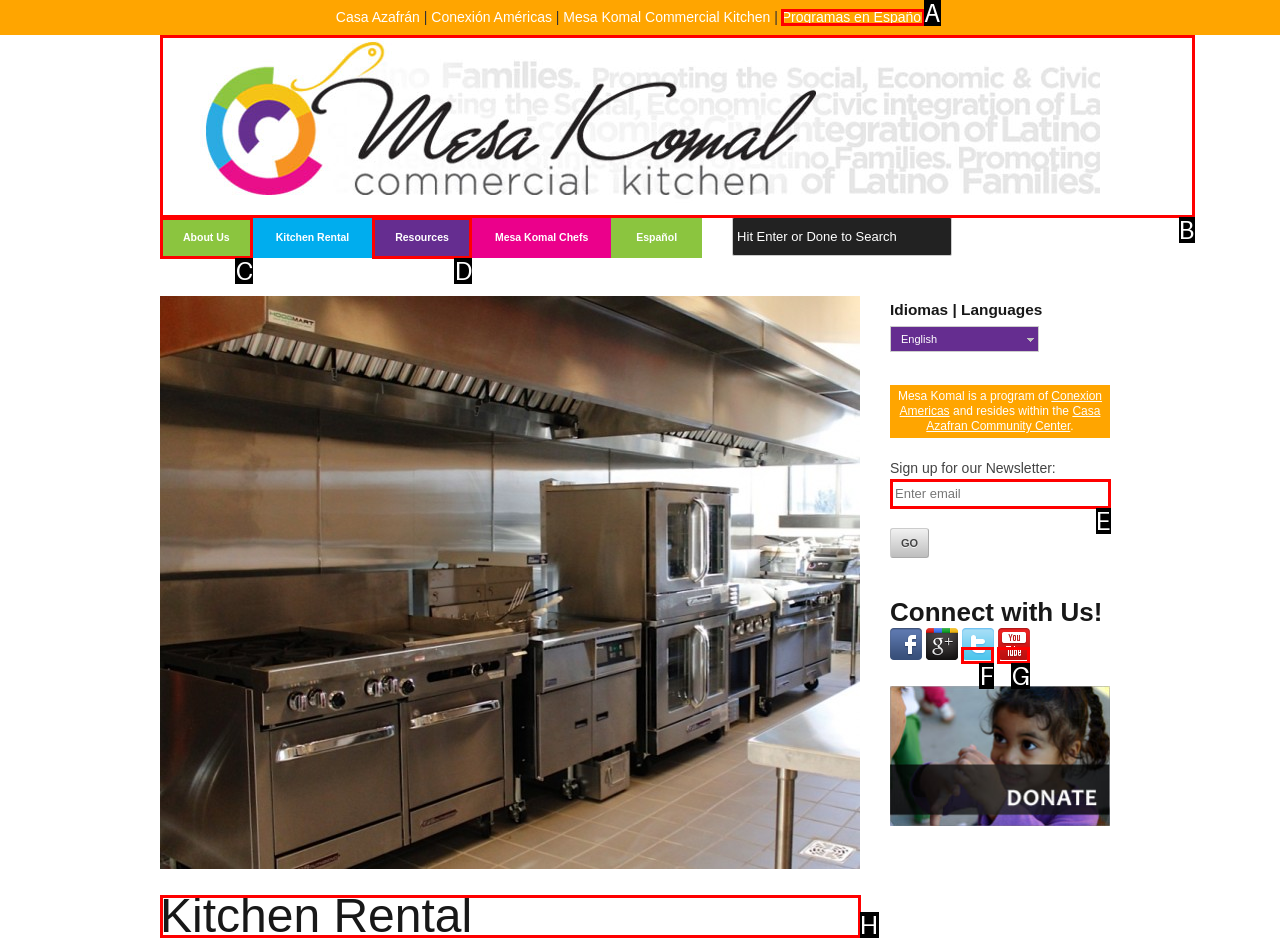Determine which option matches the element description: Mesa Komal
Reply with the letter of the appropriate option from the options provided.

B